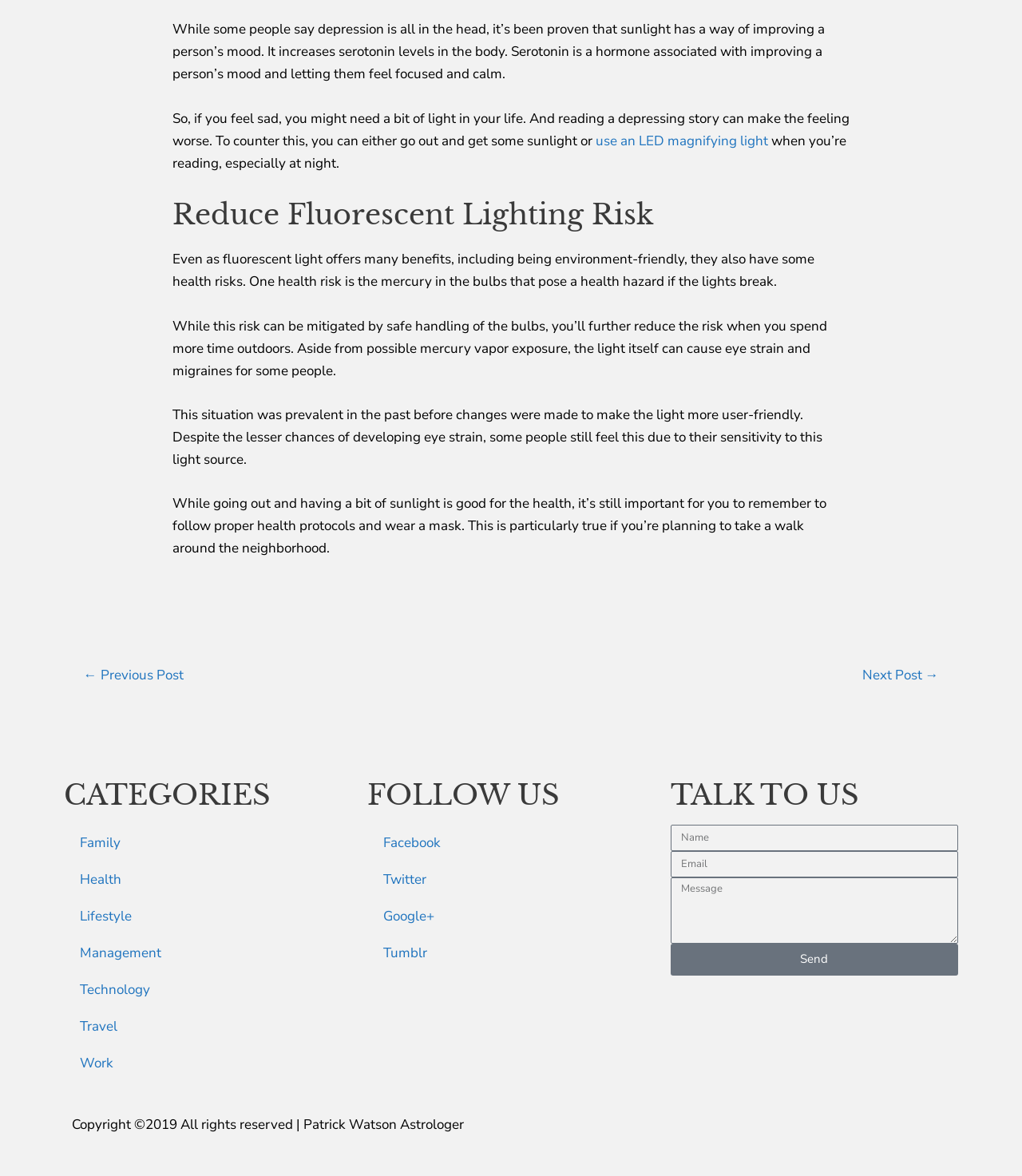What is the benefit of sunlight on a person's mood?
Carefully examine the image and provide a detailed answer to the question.

According to the text, sunlight increases serotonin levels in the body, which is a hormone associated with improving a person's mood and letting them feel focused and calm.